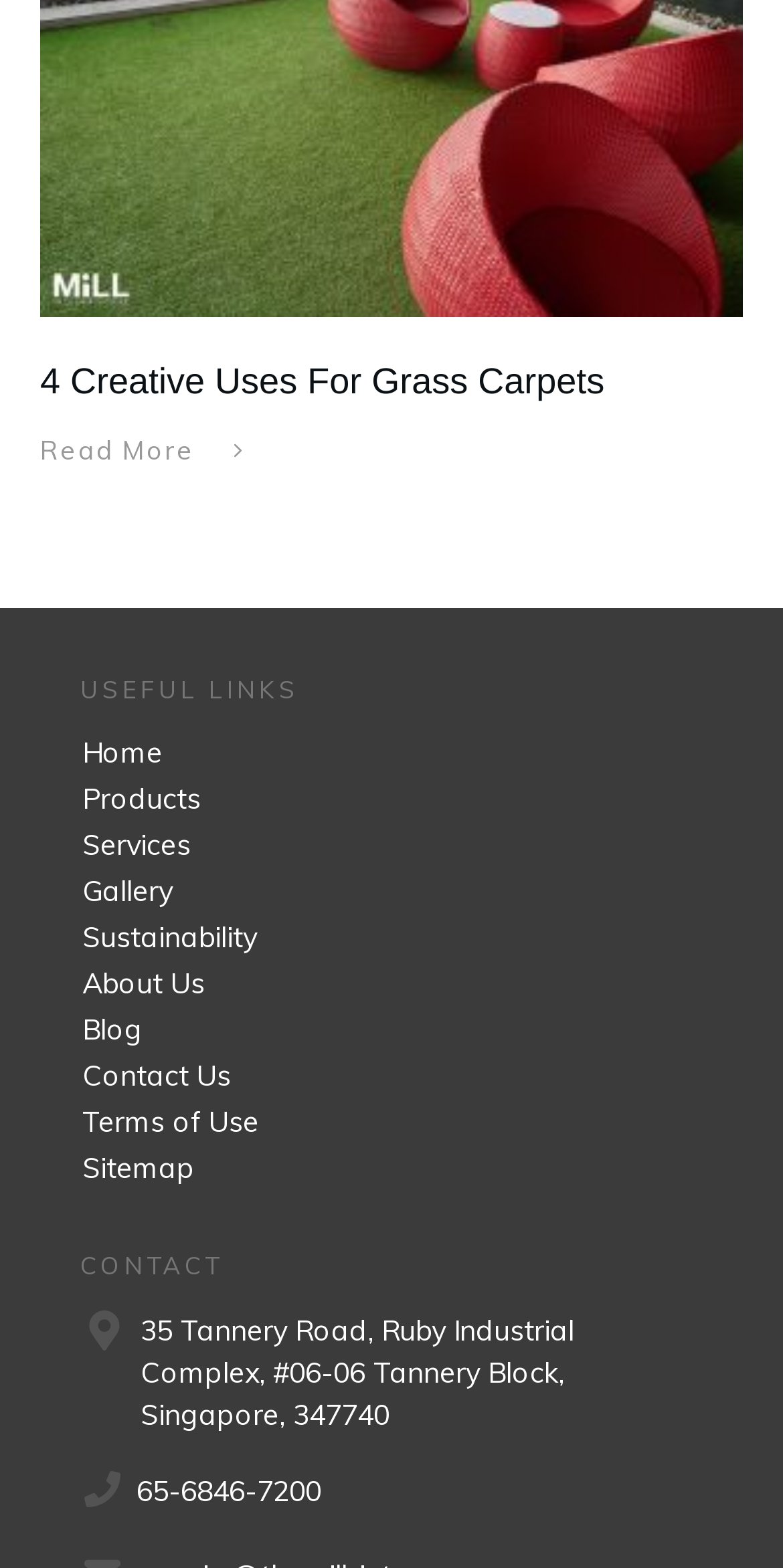What is the address of the company?
Use the image to answer the question with a single word or phrase.

35 Tannery Road, Ruby Industrial Complex, #06-06 Tannery Block, Singapore, 347740